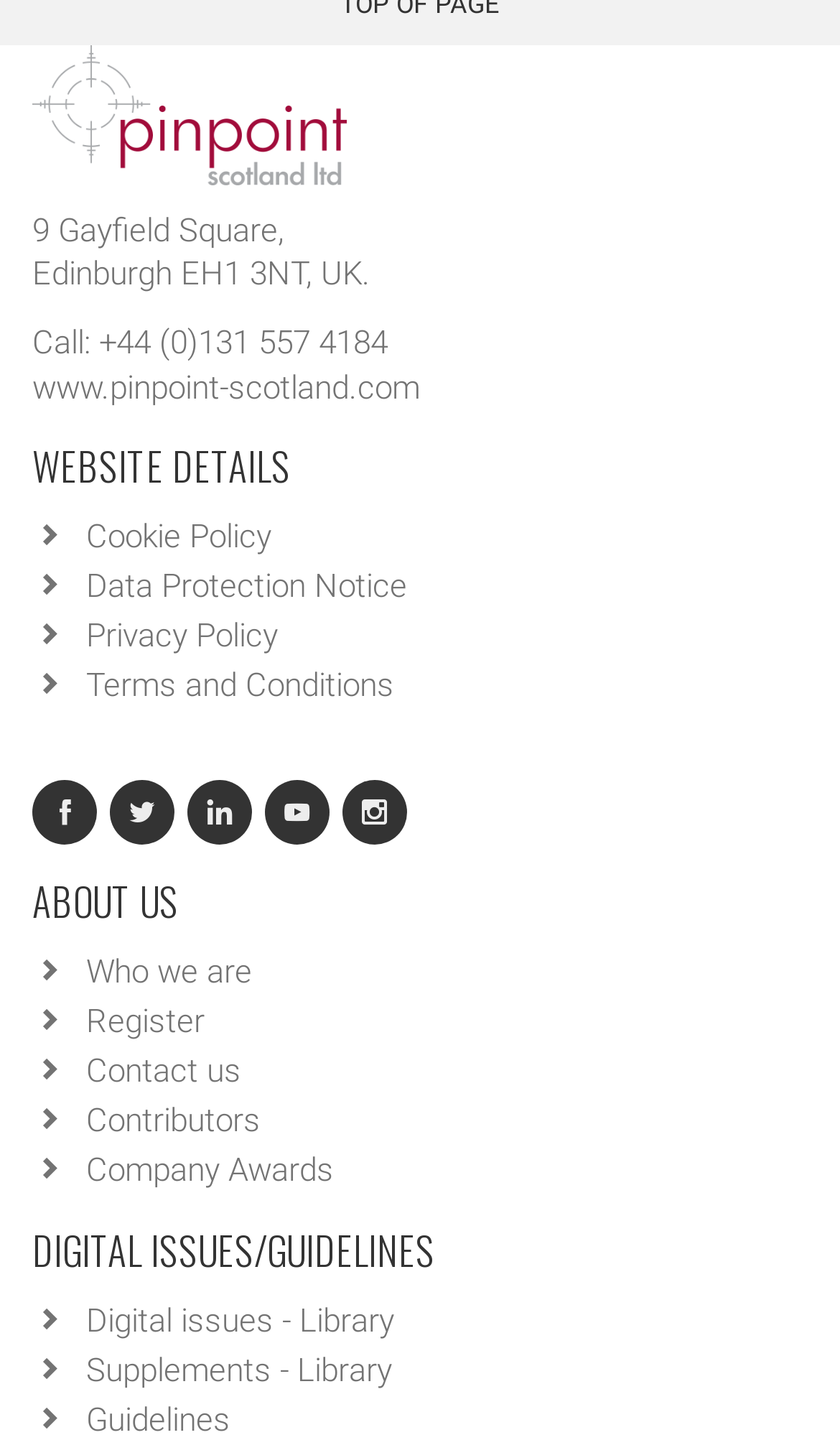Utilize the details in the image to thoroughly answer the following question: What are the different sections on the webpage?

I identified the different sections by looking at the static text elements with headings, which separate the webpage into distinct categories.